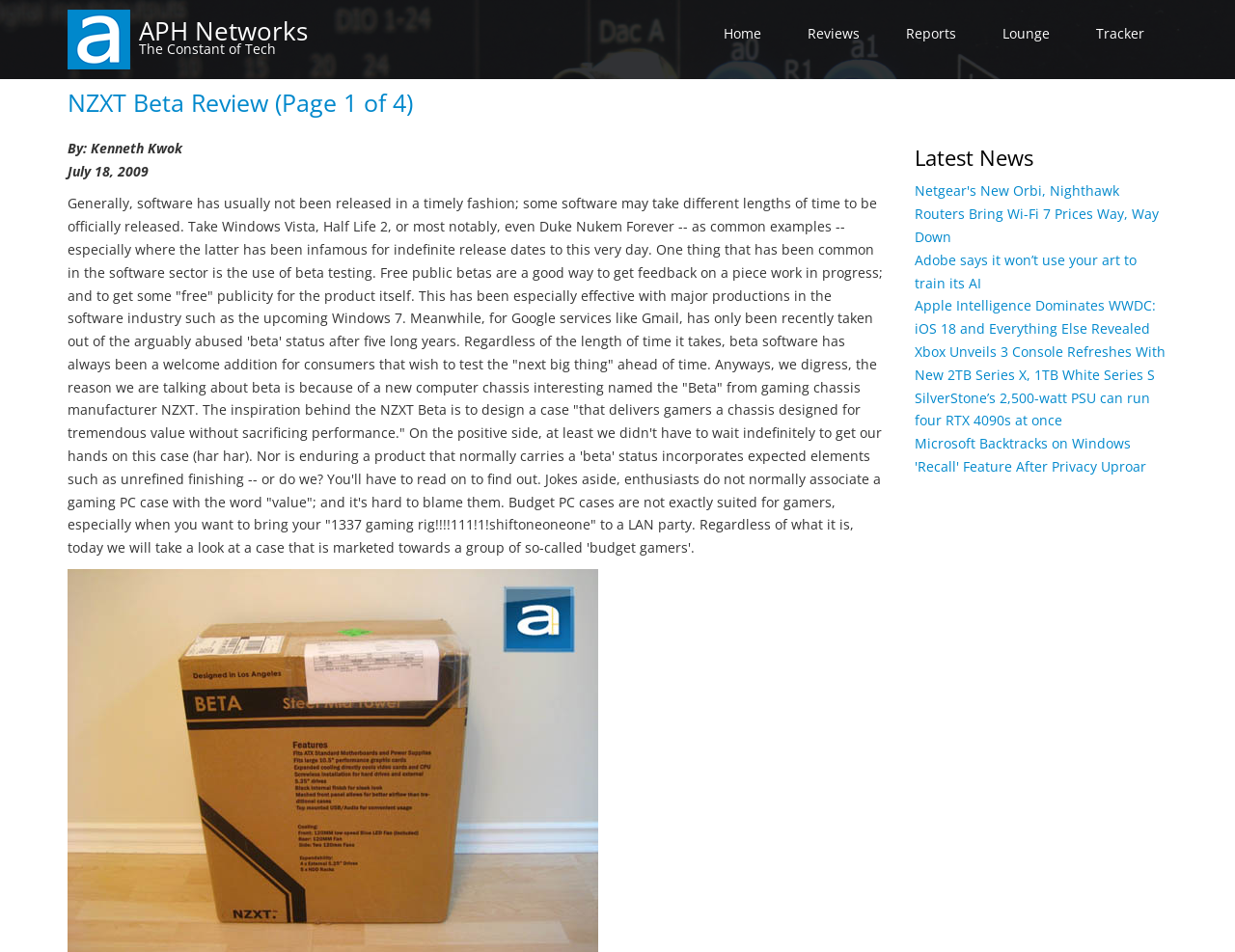Produce a meticulous description of the webpage.

The webpage is a review of the NZXT Beta computer chassis, with a focus on its value and performance for gamers. At the top left of the page, there is a link to "Skip to main content" and a navigation menu with links to "Home", "Reviews", "Reports", "Lounge", and "Tracker". Below this, there is a heading that reads "NZXT Beta Review (Page 1 of 4)" with the author's name, "Kenneth Kwok", and the date "July 18, 2009" written in smaller text.

The main content of the page is a lengthy review of the NZXT Beta chassis, which discusses the concept of beta testing in the software industry and how it relates to the NZXT Beta case. The review is divided into paragraphs and includes several sentences that provide an overview of the case's design and features.

To the right of the main content, there is a section titled "Latest News" with five links to recent news articles, including topics such as Wi-Fi 7 routers, Adobe's AI training, Apple's iOS 18, Xbox console refreshes, and SilverStone's 2,500-watt PSU.

At the top of the page, there is a logo with a link to the "Home" page, and a tagline that reads "The Constant of Tech". The overall layout of the page is clean and easy to navigate, with clear headings and concise text.